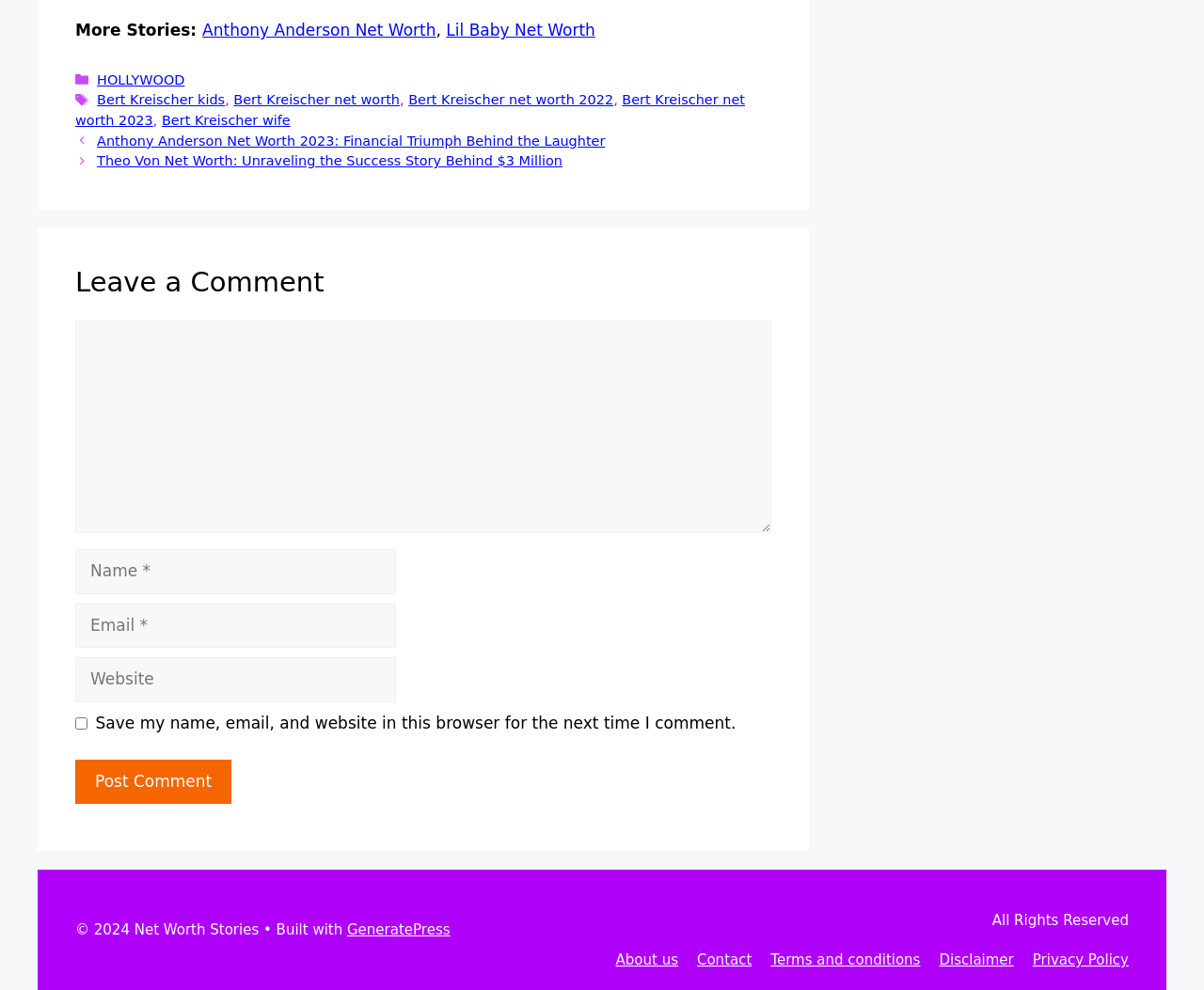Respond with a single word or phrase:
What is the name of the website?

Net Worth Stories